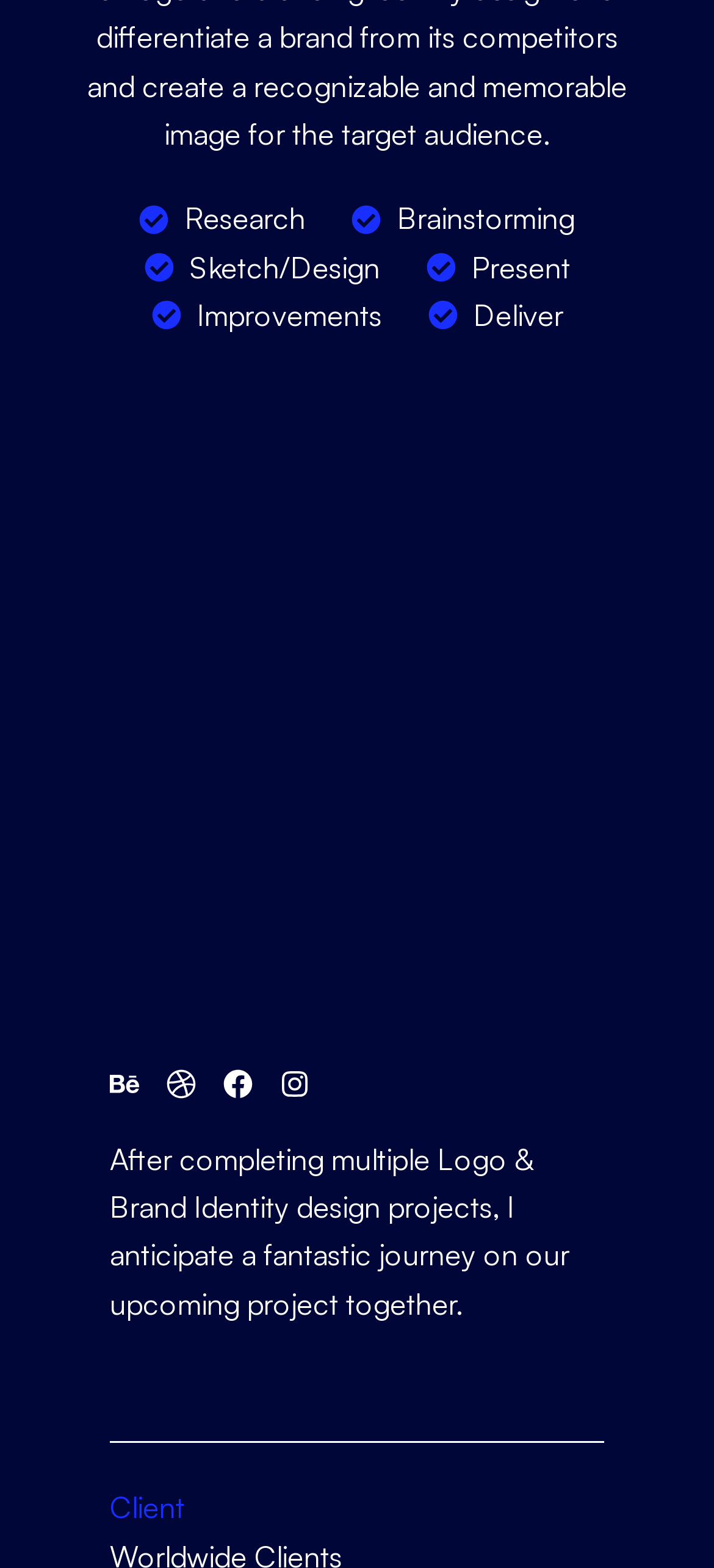Determine the bounding box coordinates (top-left x, top-left y, bottom-right x, bottom-right y) of the UI element described in the following text: Dribbble

[0.233, 0.682, 0.274, 0.7]